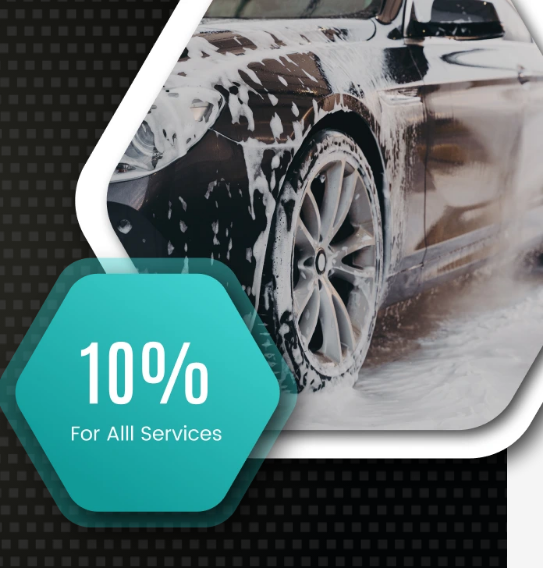Offer a detailed explanation of the image.

The image showcases a sparkling clean car receiving a thorough wash, with soap suds cascading down its sleek body. Prominently displayed in the foreground is a teal hexagonal badge that reads "10%" alongside the text "For All Services," highlighting a promotional offer. This visual emphasizes the convenience and quality of mobile car wash services, particularly appealing to busy individuals who value both time and a pristine vehicle. The clean, modern design, featuring a bold uptake on colors and clear messaging, effectively communicates the service's benefits and special pricing.